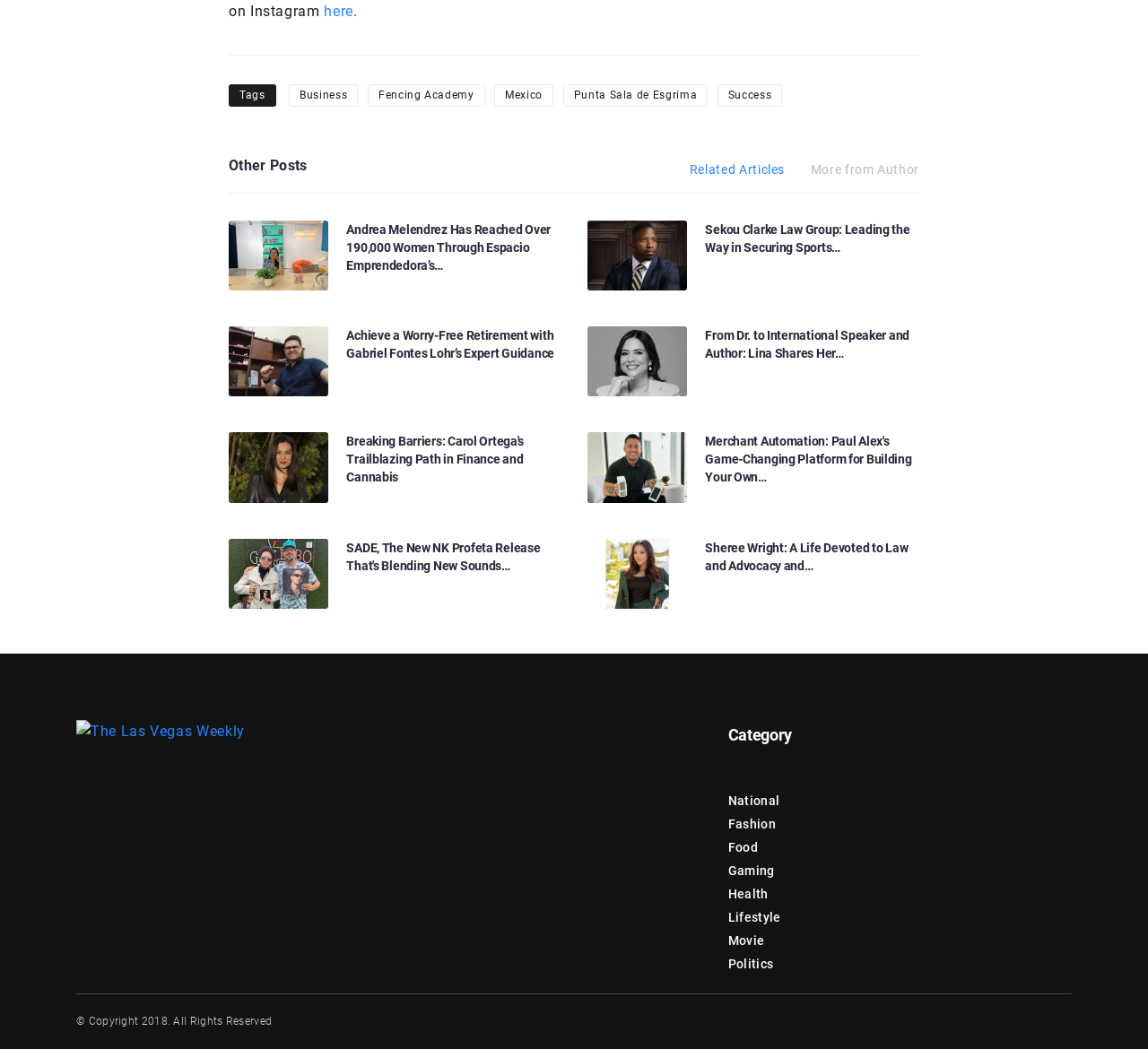Provide a single word or phrase answer to the question: 
What is the name of the publication at the bottom of the webpage?

The Las Vegas Weekly